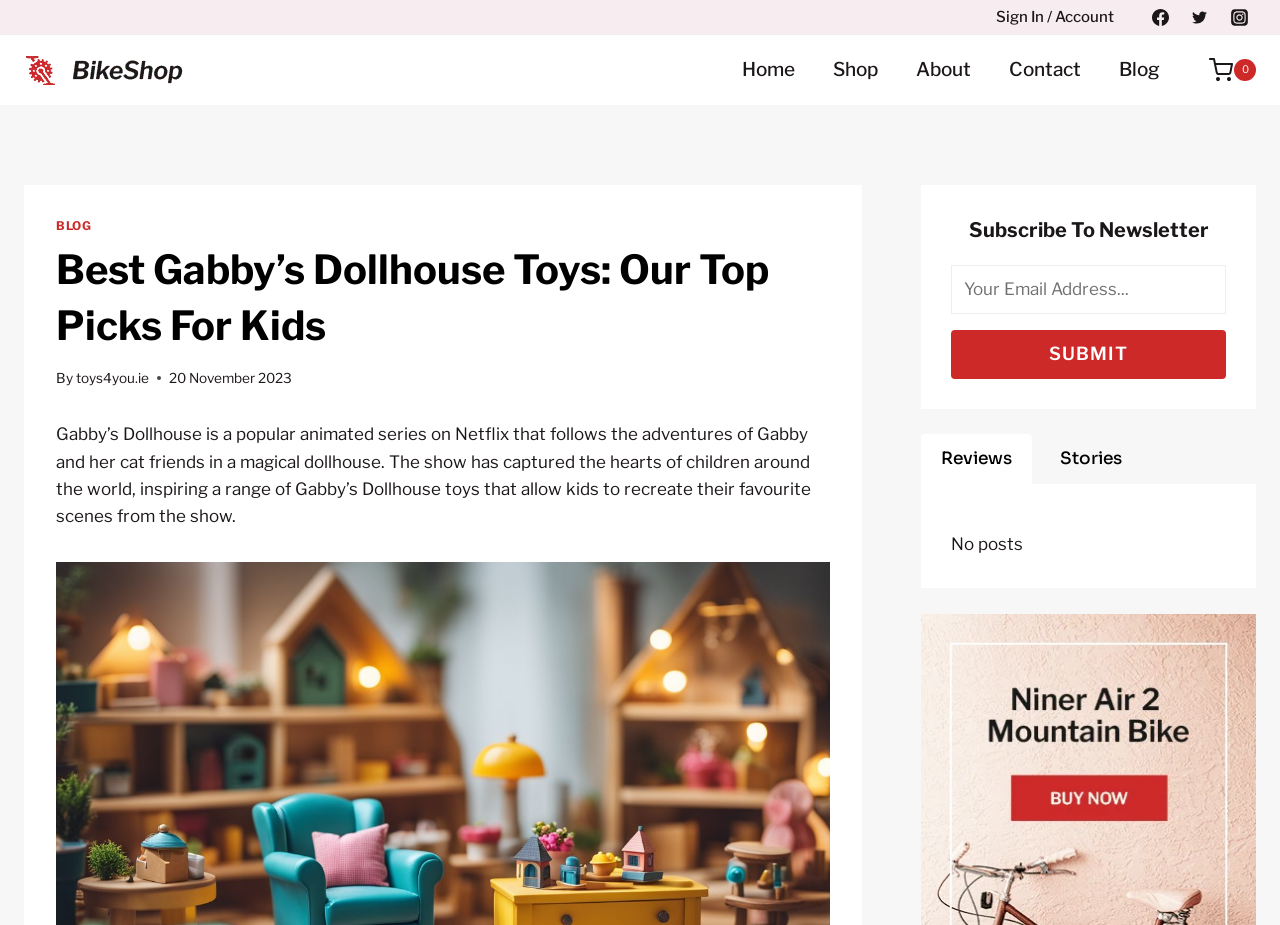Please find the bounding box coordinates of the element that must be clicked to perform the given instruction: "Visit the Facebook page". The coordinates should be four float numbers from 0 to 1, i.e., [left, top, right, bottom].

[0.894, 0.0, 0.92, 0.037]